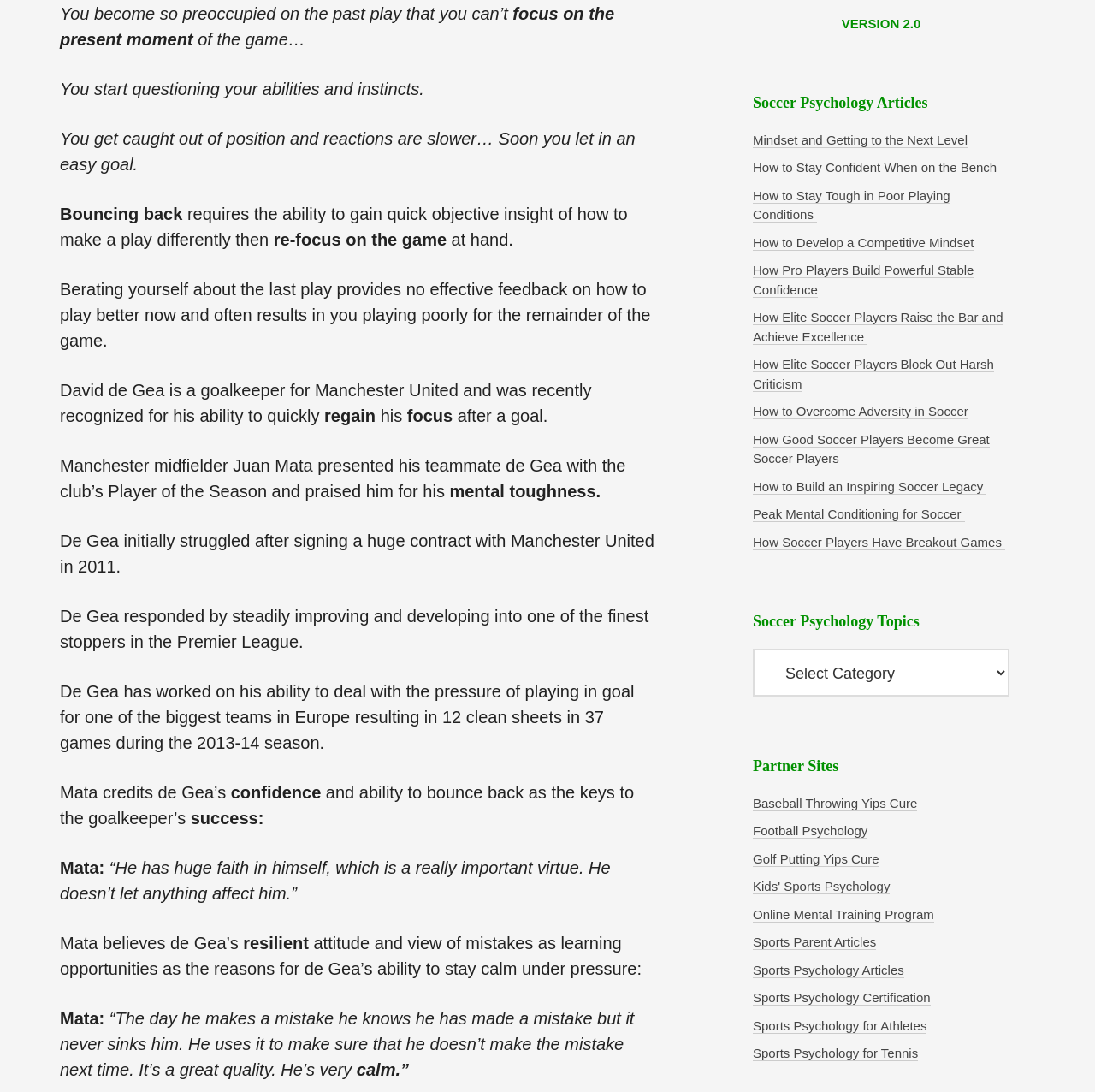Using the details in the image, give a detailed response to the question below:
What is the name of the Manchester United player mentioned in the article?

The article mentions a Manchester United player, David de Gea, who is a goalkeeper and is recognized for his ability to quickly regain focus after a goal.